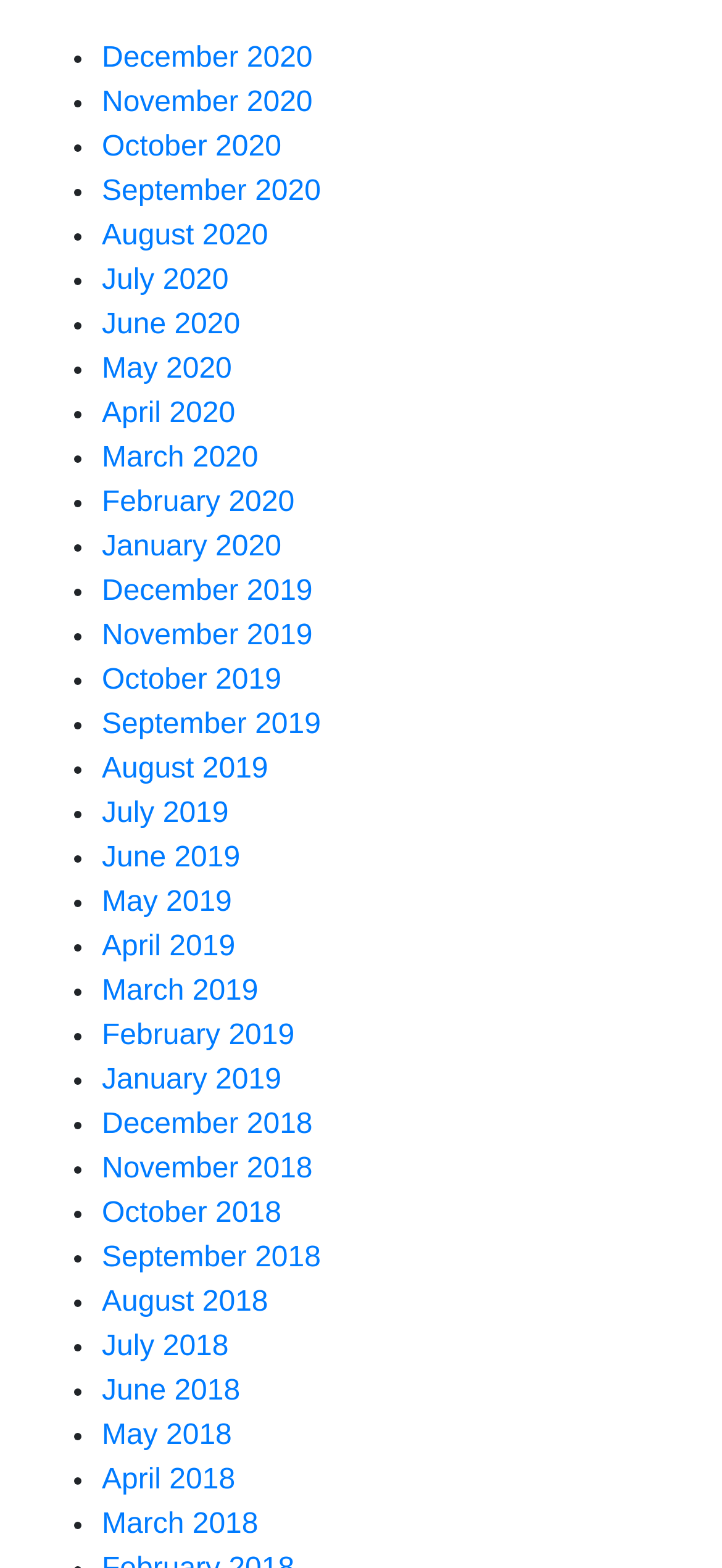Please specify the coordinates of the bounding box for the element that should be clicked to carry out this instruction: "View August 2018". The coordinates must be four float numbers between 0 and 1, formatted as [left, top, right, bottom].

[0.141, 0.821, 0.371, 0.841]